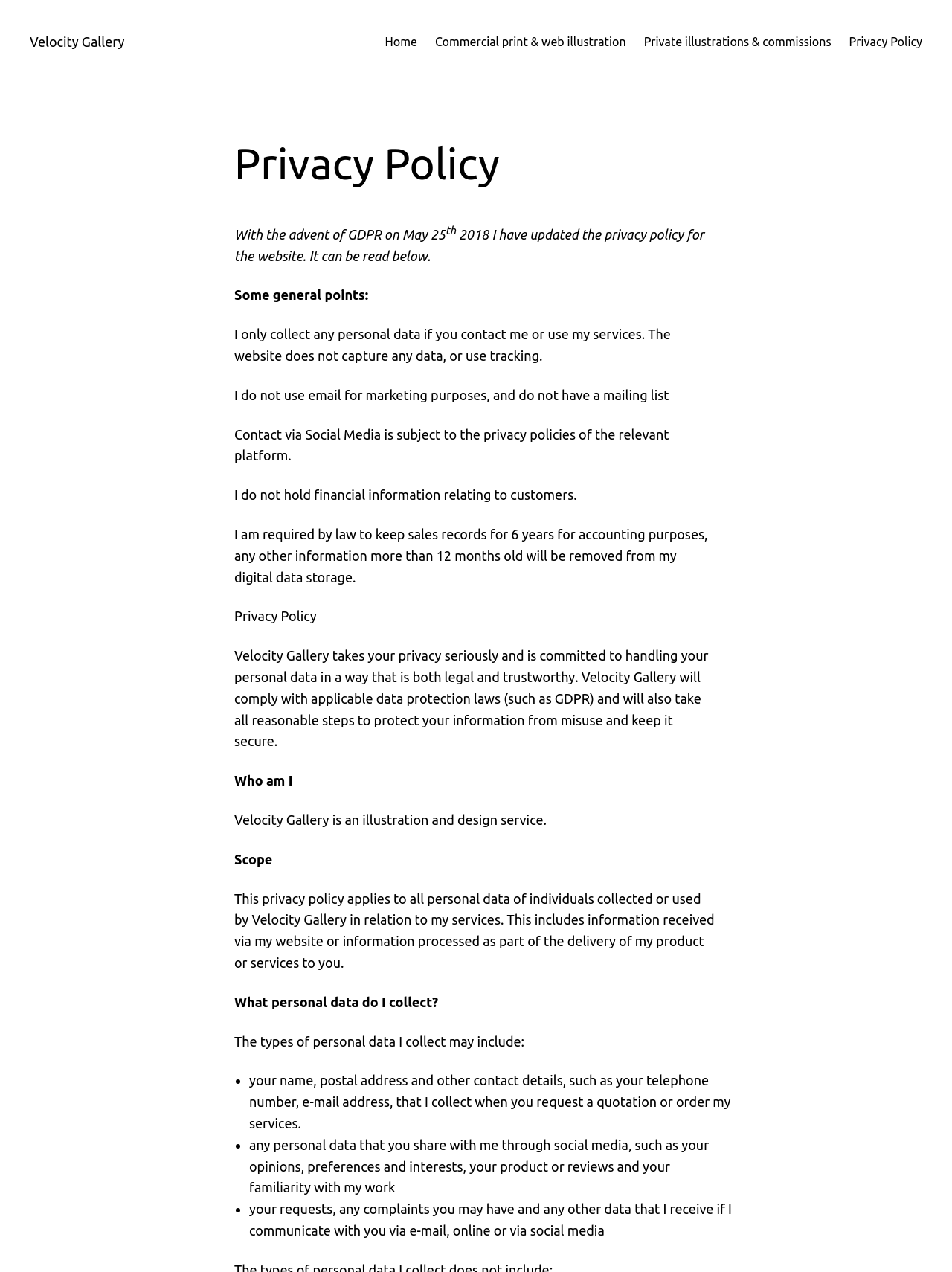Provide a one-word or short-phrase answer to the question:
What is the purpose of this webpage?

To display privacy policy